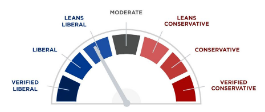Answer the question below using just one word or a short phrase: 
What is the label at the extreme left of the scale?

Verified Liberal